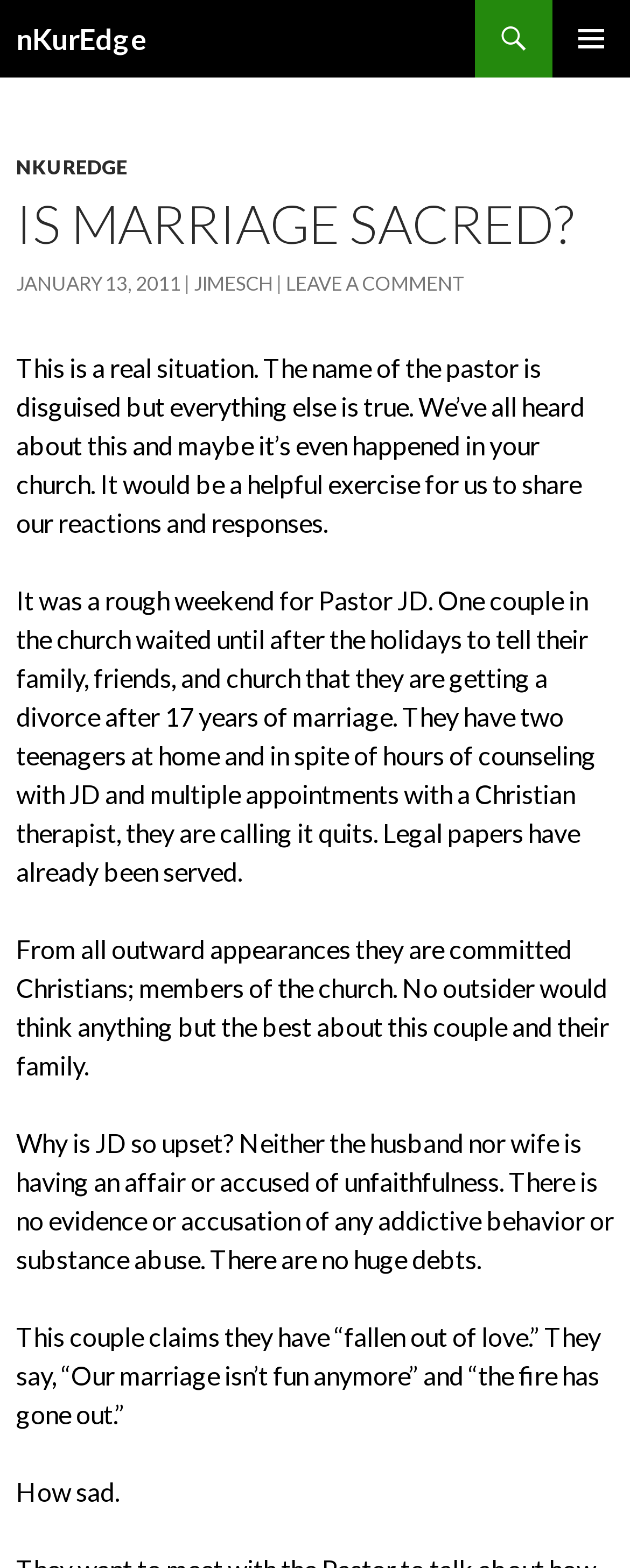Give a short answer to this question using one word or a phrase:
What is the topic of discussion on this webpage?

Marriage